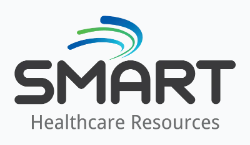What do the green and blue waves in the logo symbolize?
Answer the question based on the image using a single word or a brief phrase.

Innovation and dynamic solutions